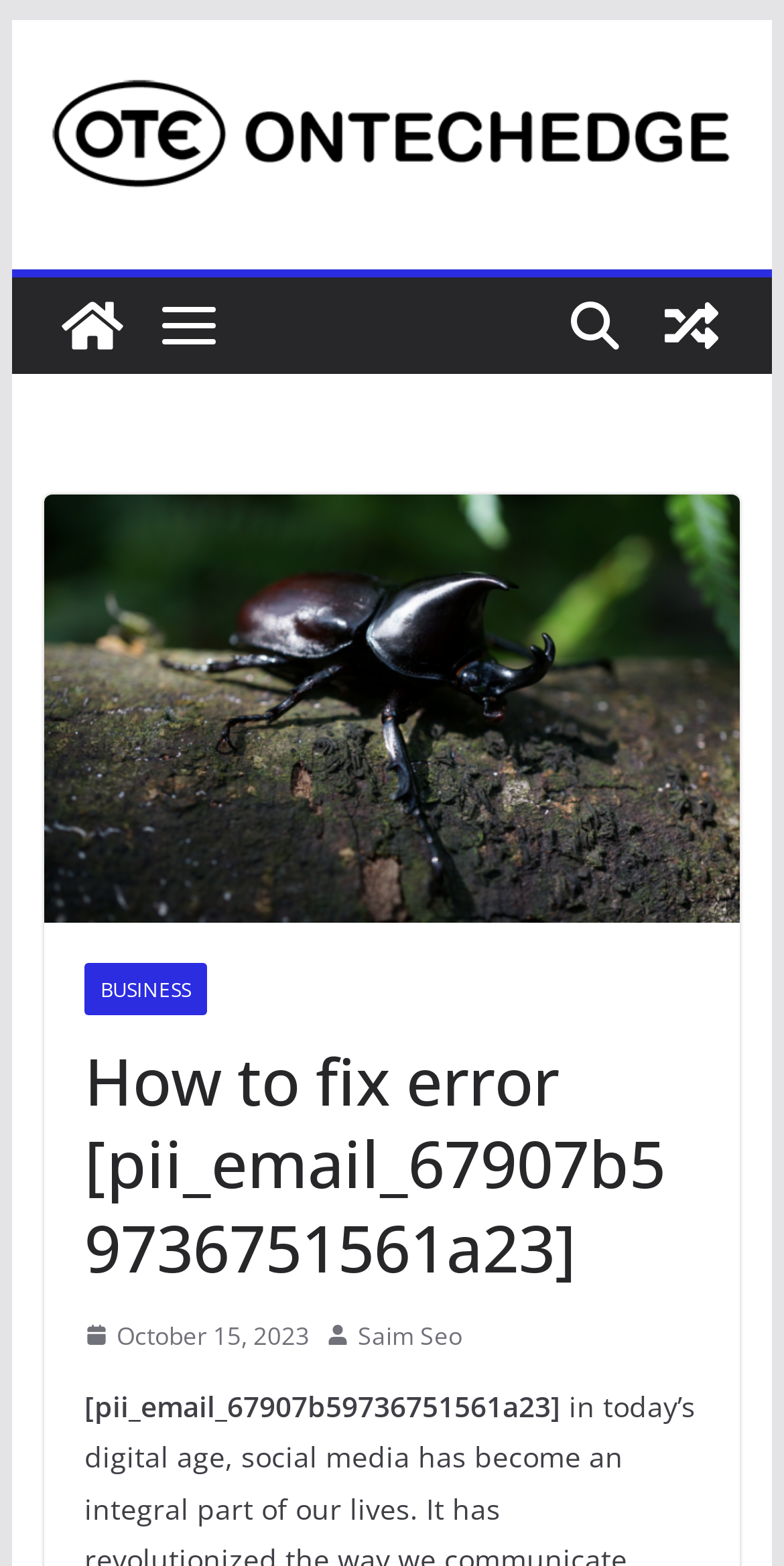What is the category of the current article?
Deliver a detailed and extensive answer to the question.

I found the category of the current article by looking at the link element with the text 'BUSINESS', which is located above the article's heading. This suggests that the article belongs to the BUSINESS category.